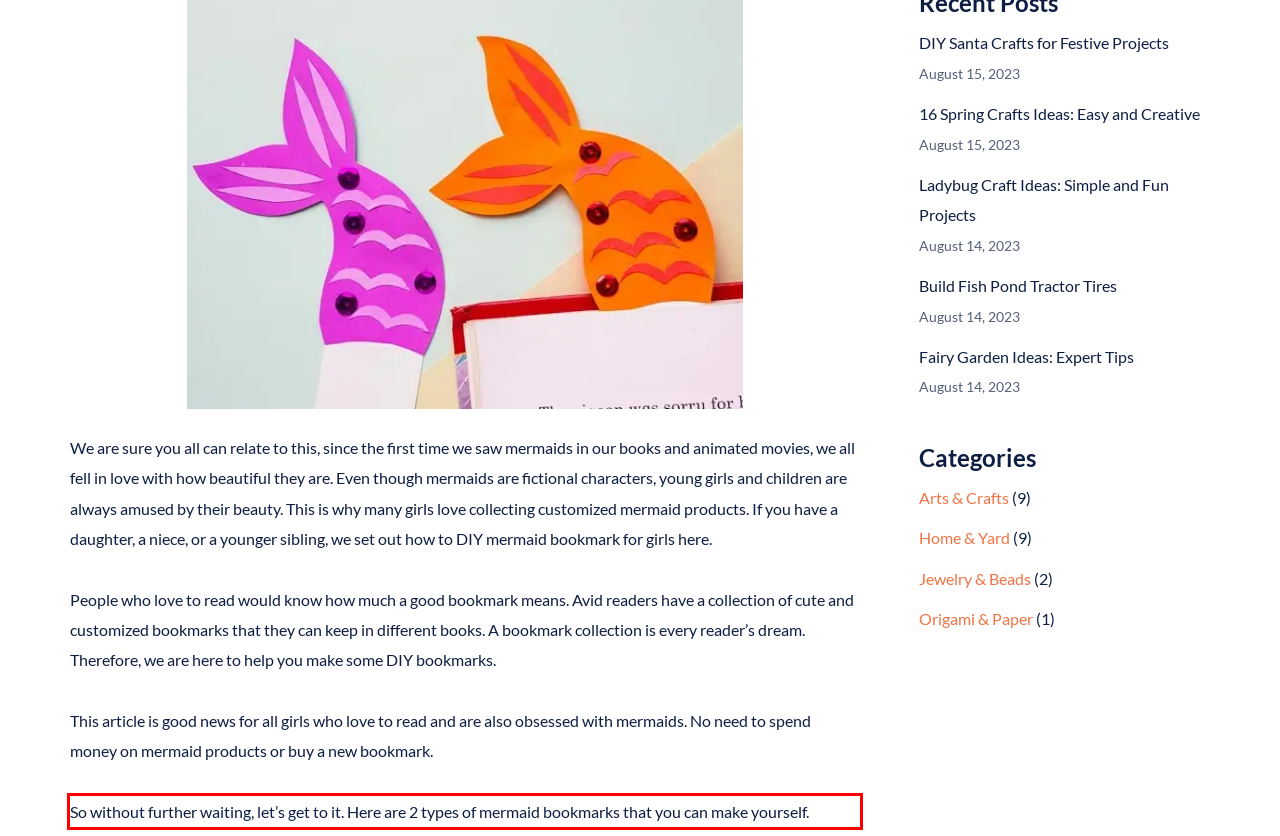Given a screenshot of a webpage containing a red bounding box, perform OCR on the text within this red bounding box and provide the text content.

So without further waiting, let’s get to it. Here are 2 types of mermaid bookmarks that you can make yourself.